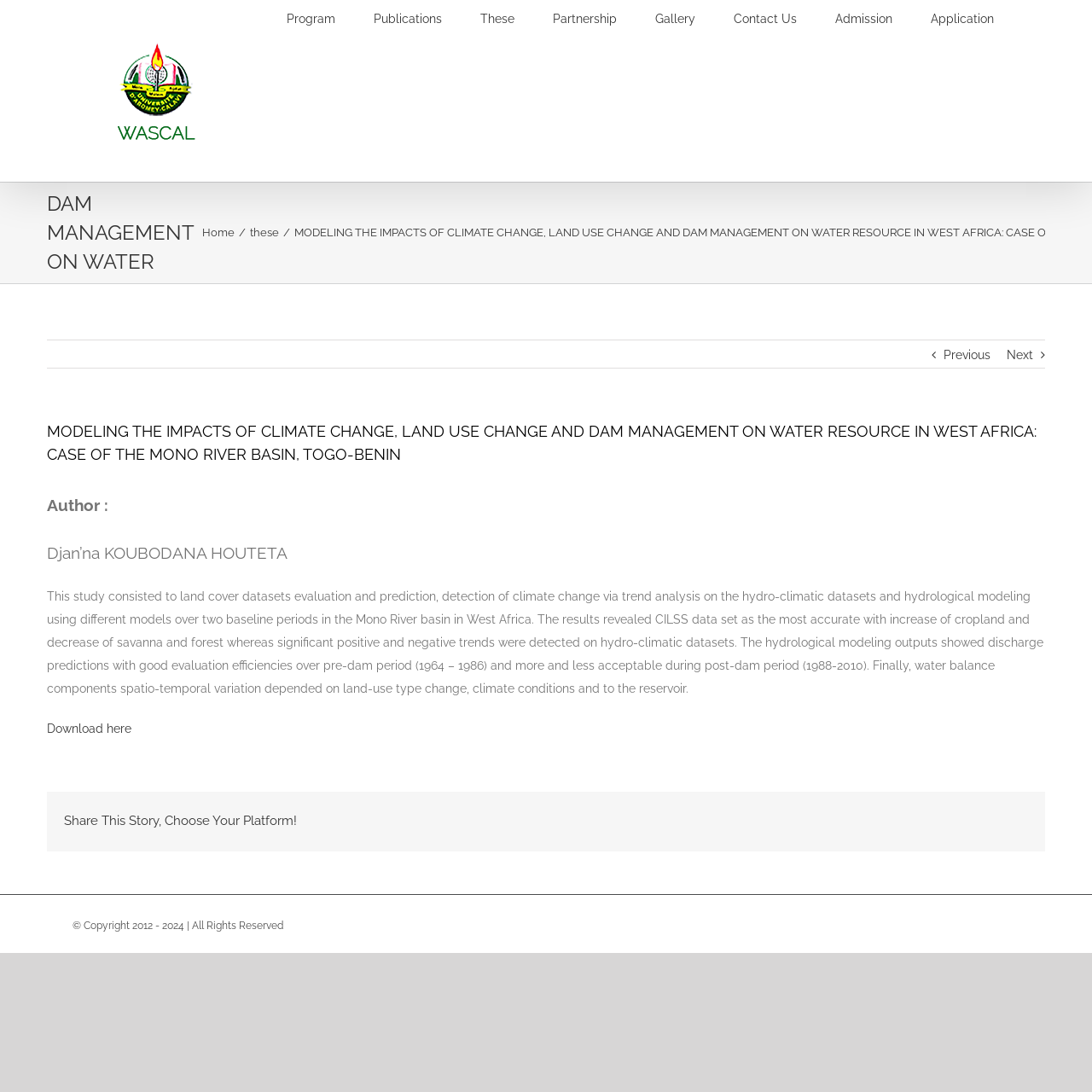What is the main topic of the article?
Provide a comprehensive and detailed answer to the question.

The main topic of the article is about modeling the impacts of climate change, land use change, and dam management on water resources in West Africa, specifically in the Mono River basin in Togo-Benin. This is evident from the heading and the content of the article.